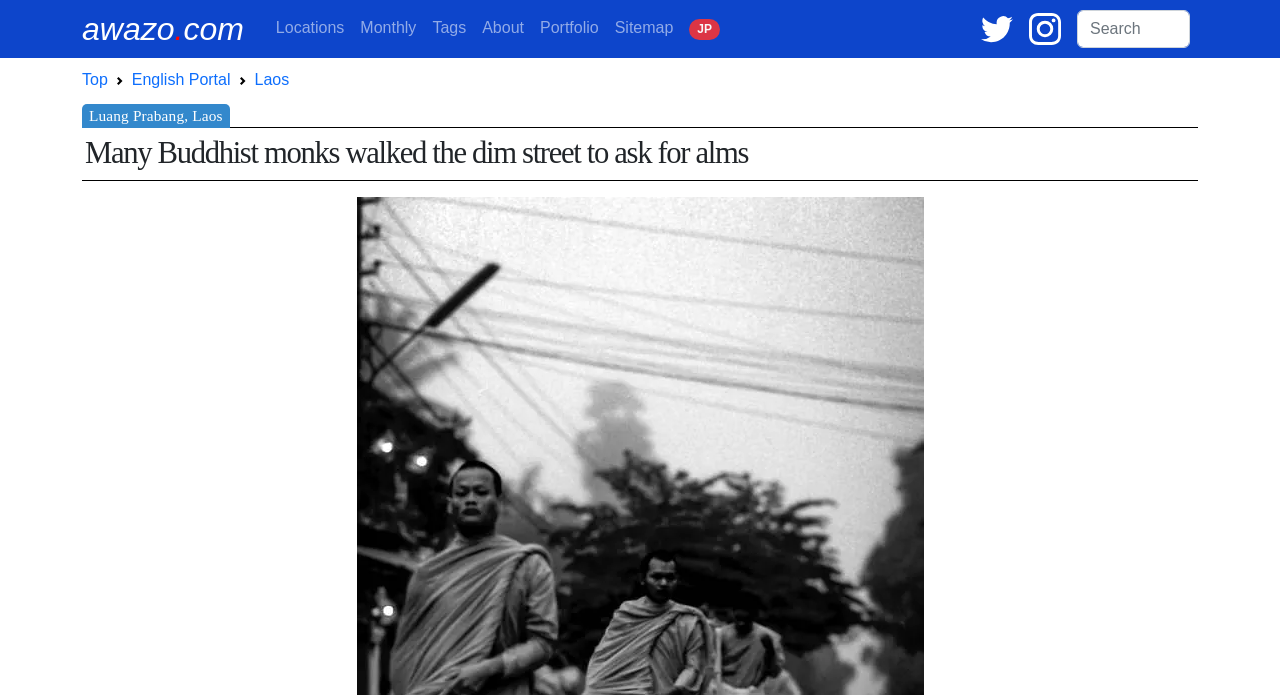Determine the bounding box coordinates of the UI element described below. Use the format (top-left x, top-left y, bottom-right x, bottom-right y) with floating point numbers between 0 and 1: Top

[0.064, 0.102, 0.084, 0.127]